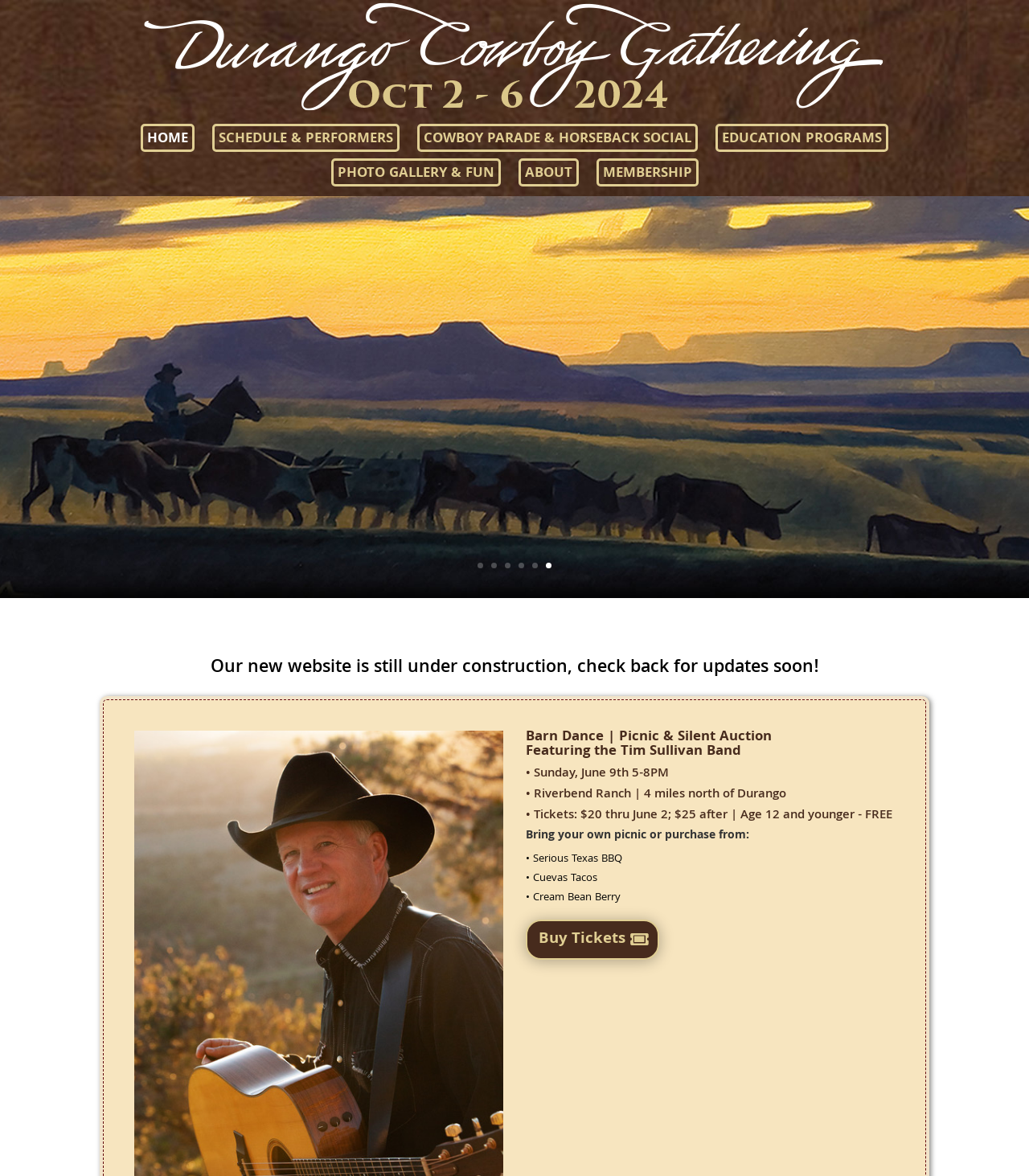Please locate the bounding box coordinates of the element that should be clicked to achieve the given instruction: "View SCHEDULE & PERFORMERS".

[0.206, 0.105, 0.388, 0.129]